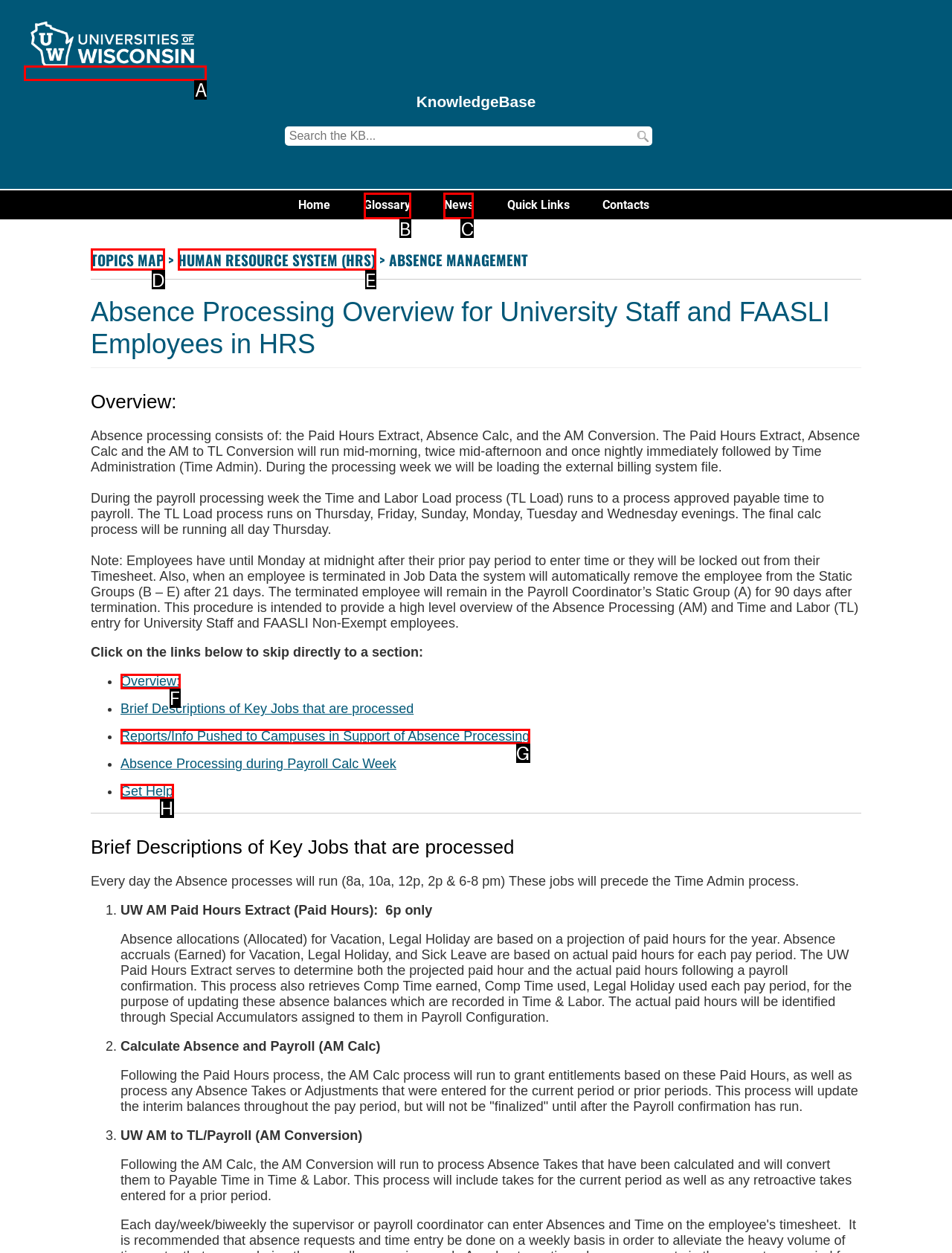Using the description: UW–Shared Services
Identify the letter of the corresponding UI element from the choices available.

A